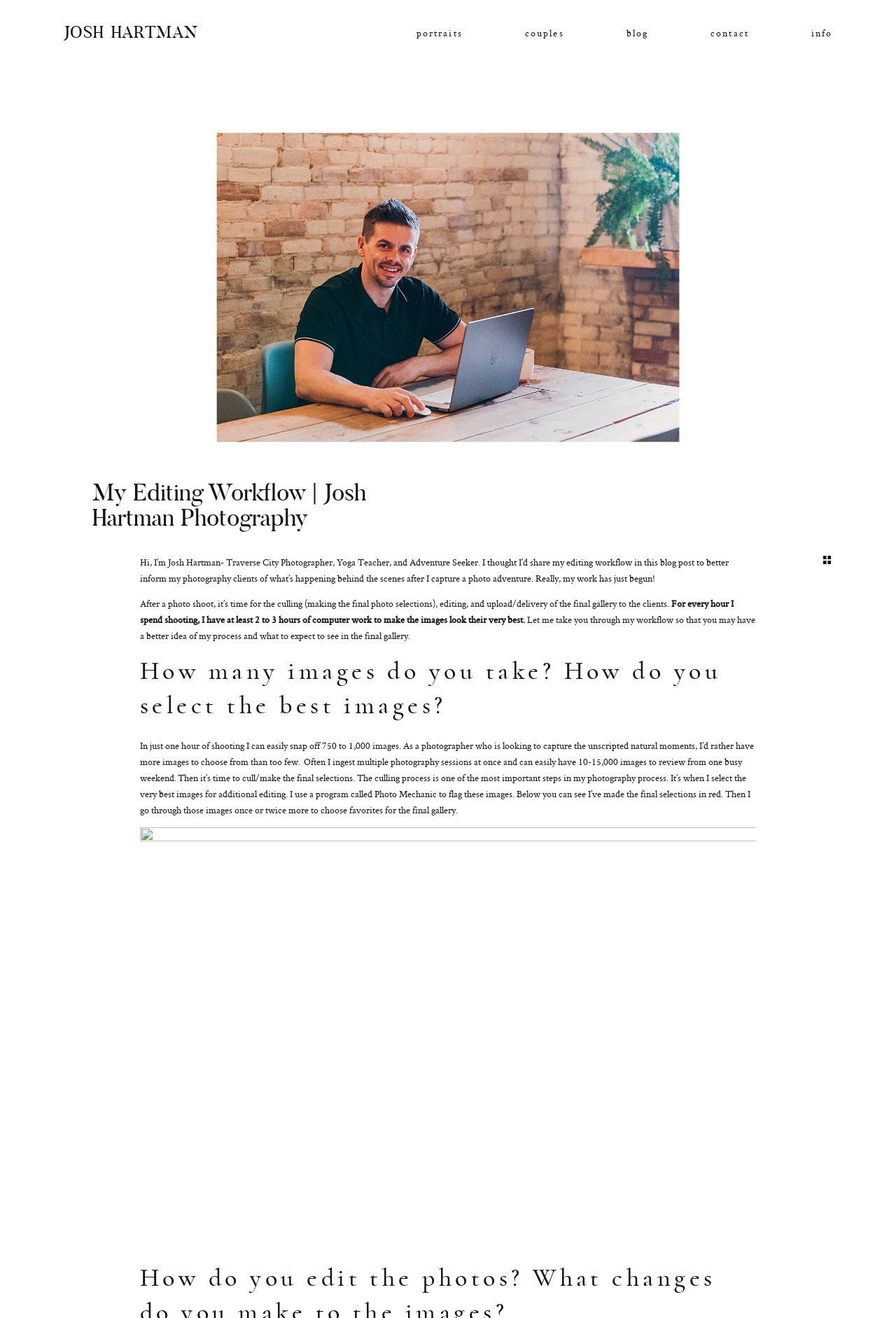What is the photographer's profession?
Using the image, respond with a single word or phrase.

Photographer